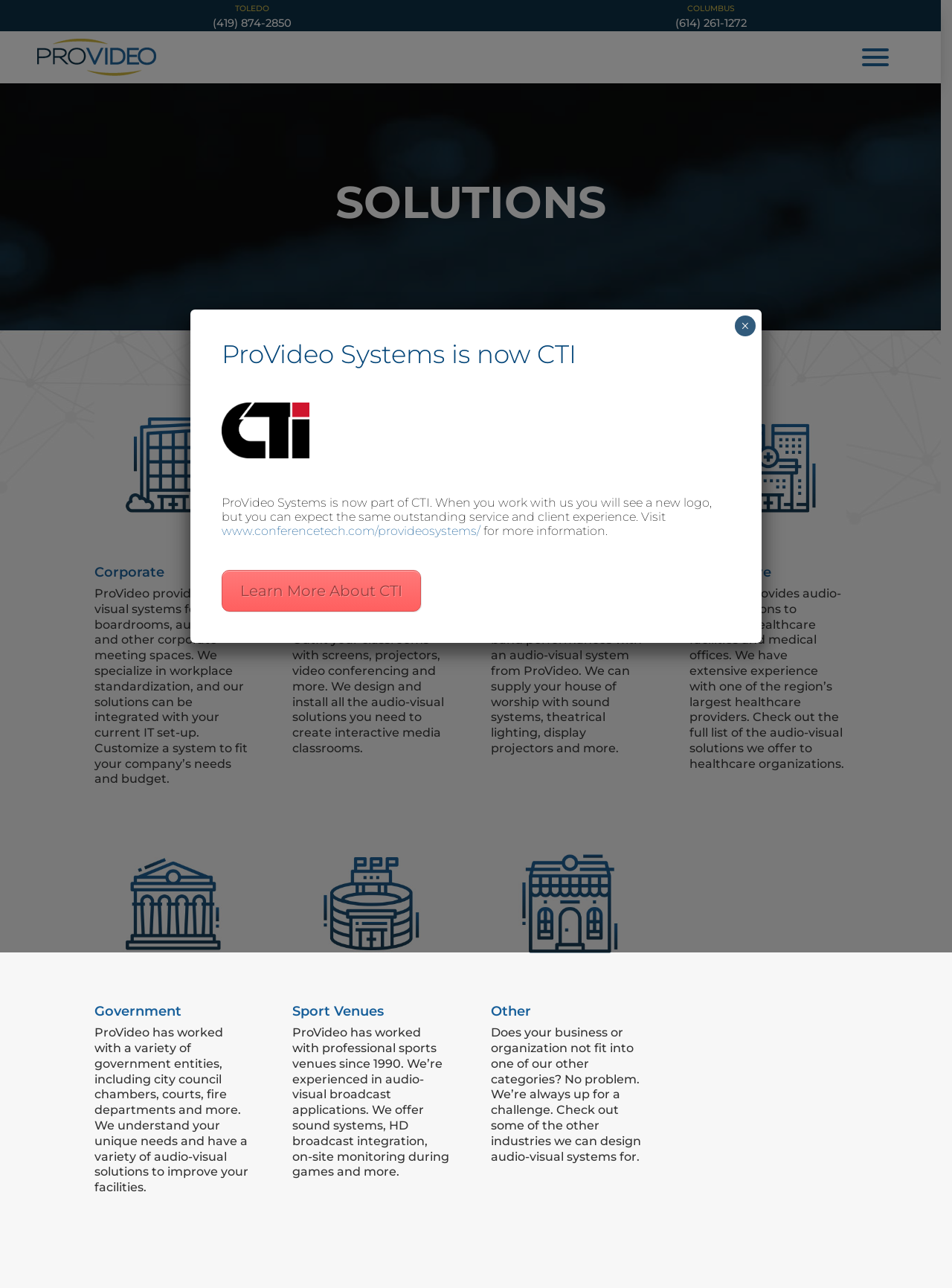Locate the bounding box coordinates of the element that should be clicked to fulfill the instruction: "Call (614) 261-1272".

[0.71, 0.013, 0.785, 0.023]